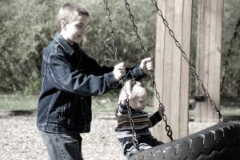Give a complete and detailed account of the image.

In this heartwarming black-and-white image, a young boy in a denim jacket is seen joyfully pushing a toddler in a colorful striped sweater on a tire swing at a playground. The older boy, displaying a gentle smile, grips the chains firmly, showcasing a moment of playfulness and childhood camaraderie. The background features soft greenery, hinting at a sunny day filled with laughter and fun outdoor activities. This scene captures the essence of sibling bonding and the simple joys of childhood.